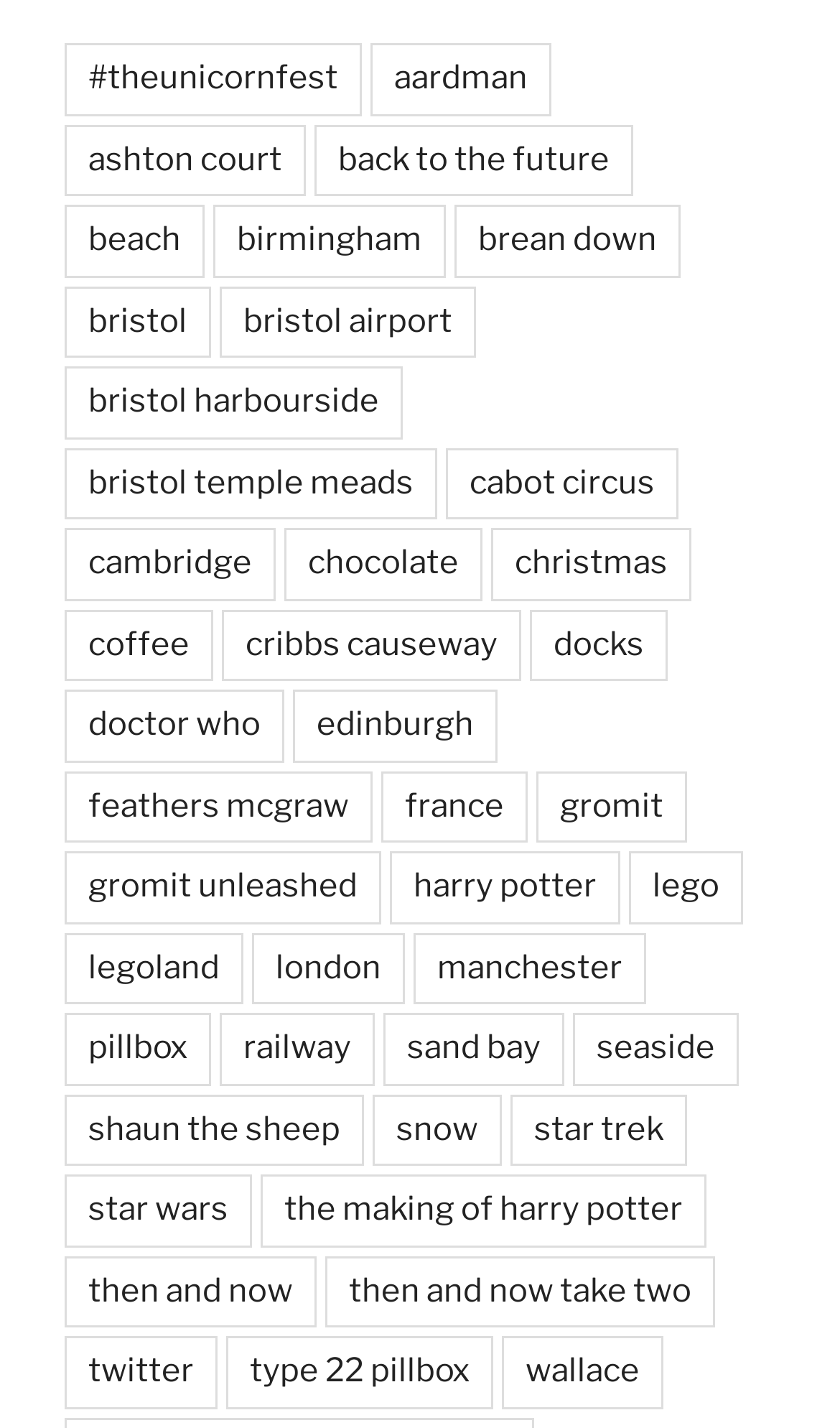Please provide a brief answer to the following inquiry using a single word or phrase:
How many links are on this webpage?

840